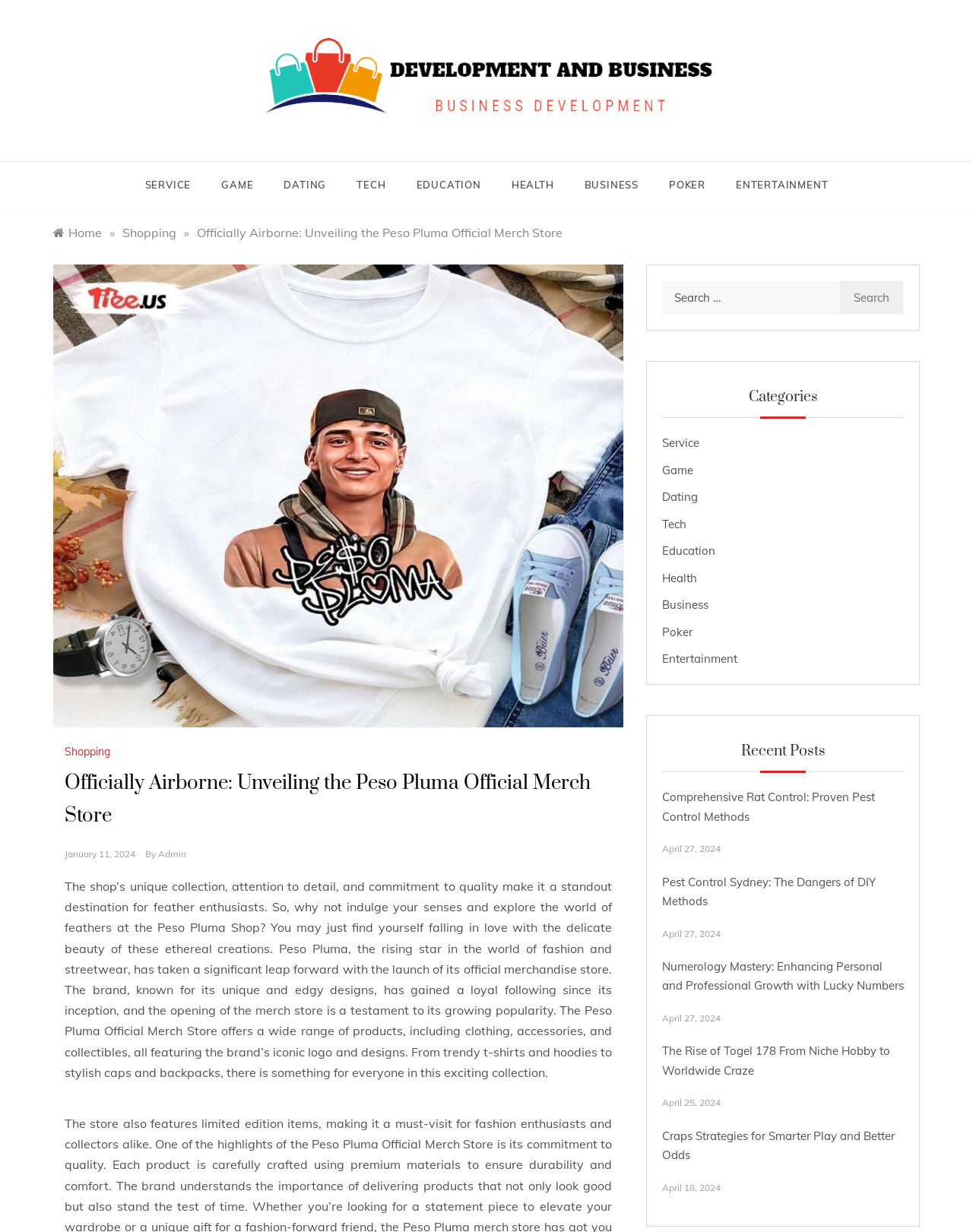Locate the bounding box coordinates of the element I should click to achieve the following instruction: "Read the 'Comprehensive Rat Control: Proven Pest Control Methods' post".

[0.68, 0.641, 0.899, 0.669]